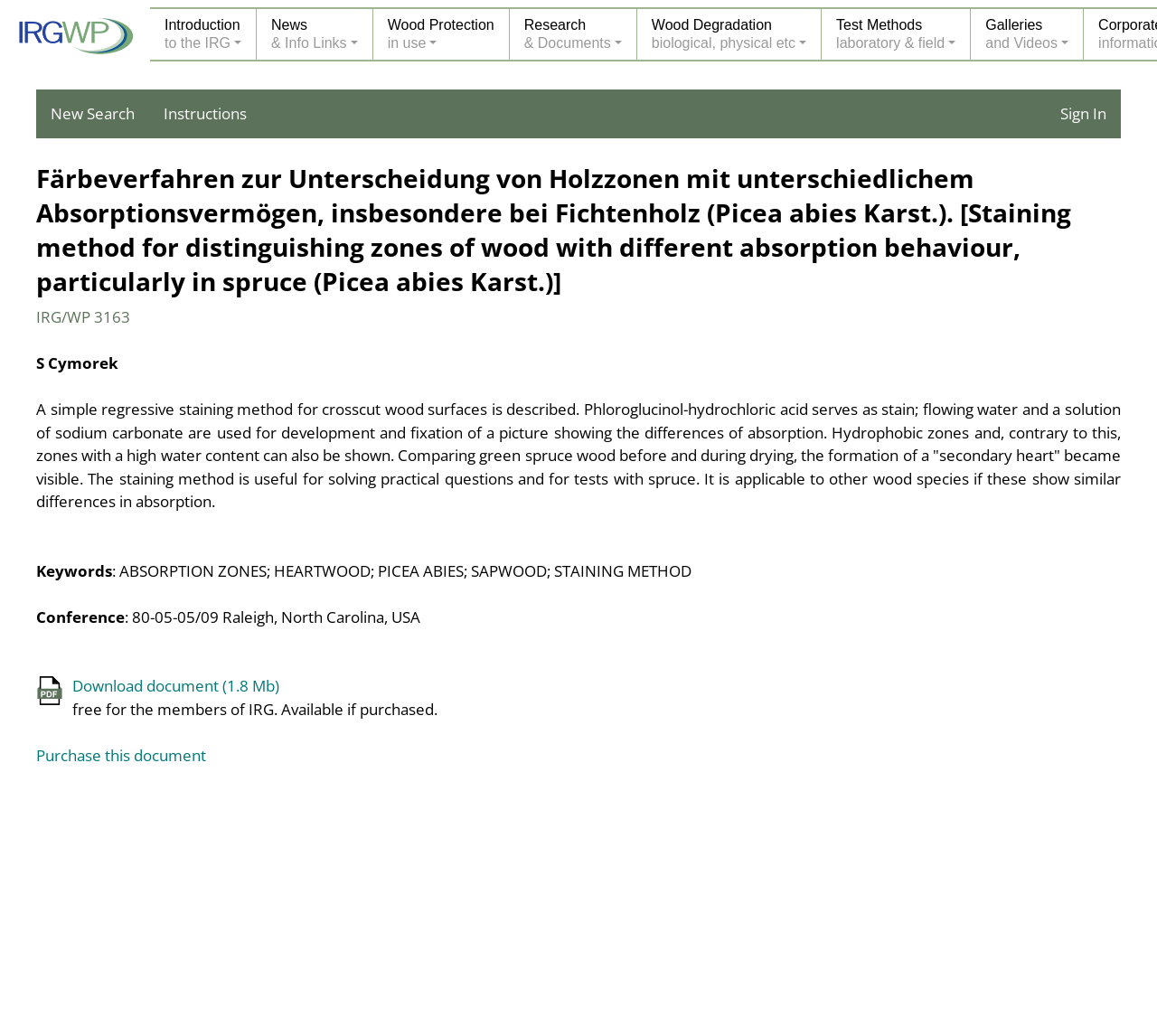Please reply to the following question with a single word or a short phrase:
What is the purpose of the staining method described in the paper?

To distinguish zones of wood with different absorption behaviour